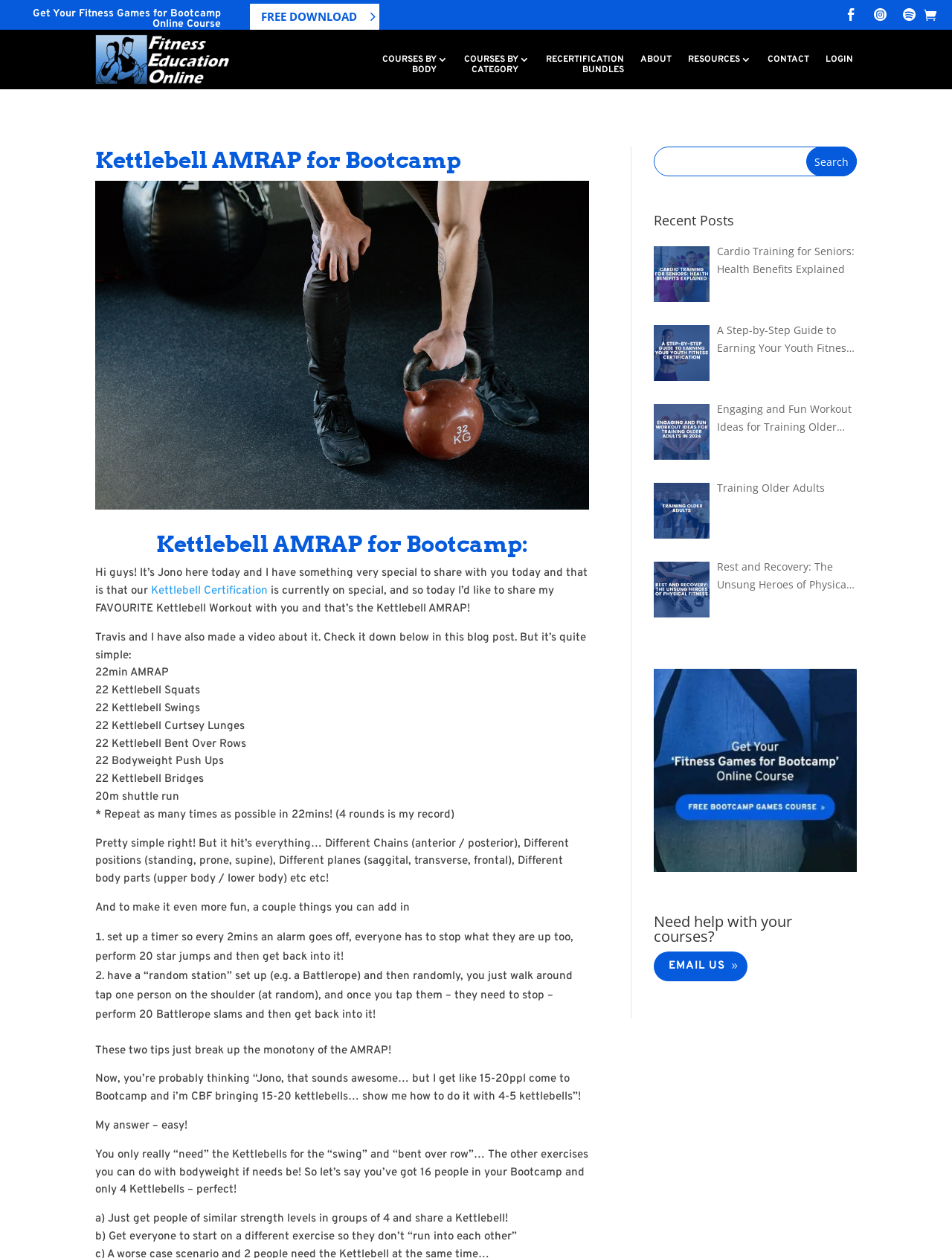Please find and provide the title of the webpage.

Kettlebell AMRAP for Bootcamp